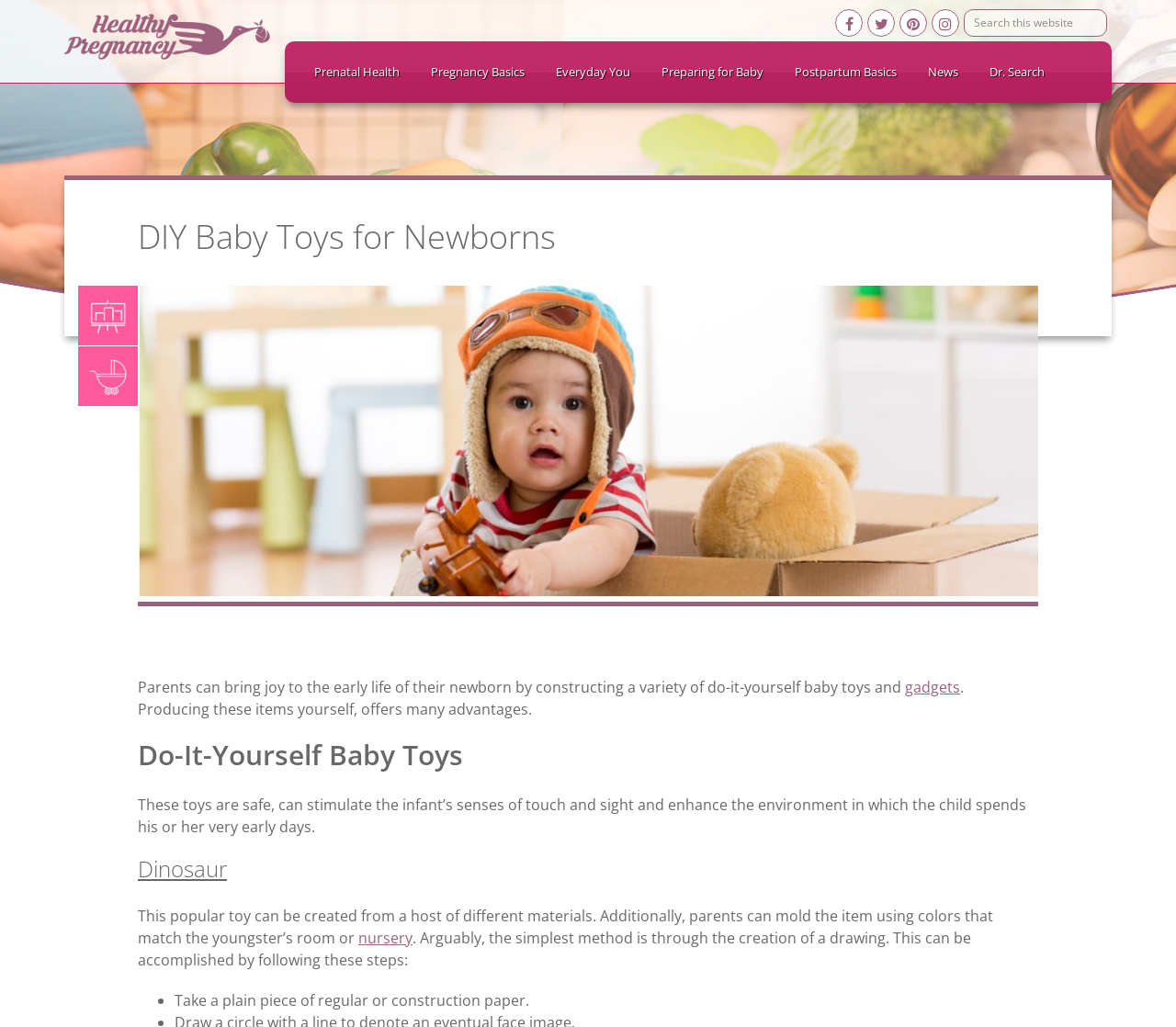Please analyze the image and provide a thorough answer to the question:
What is the advantage of producing DIY baby toys?

According to the webpage, producing DIY baby toys offers many advantages, including the toys being safe, stimulating the infant's senses, and enhancing the environment in which the child spends their early days.